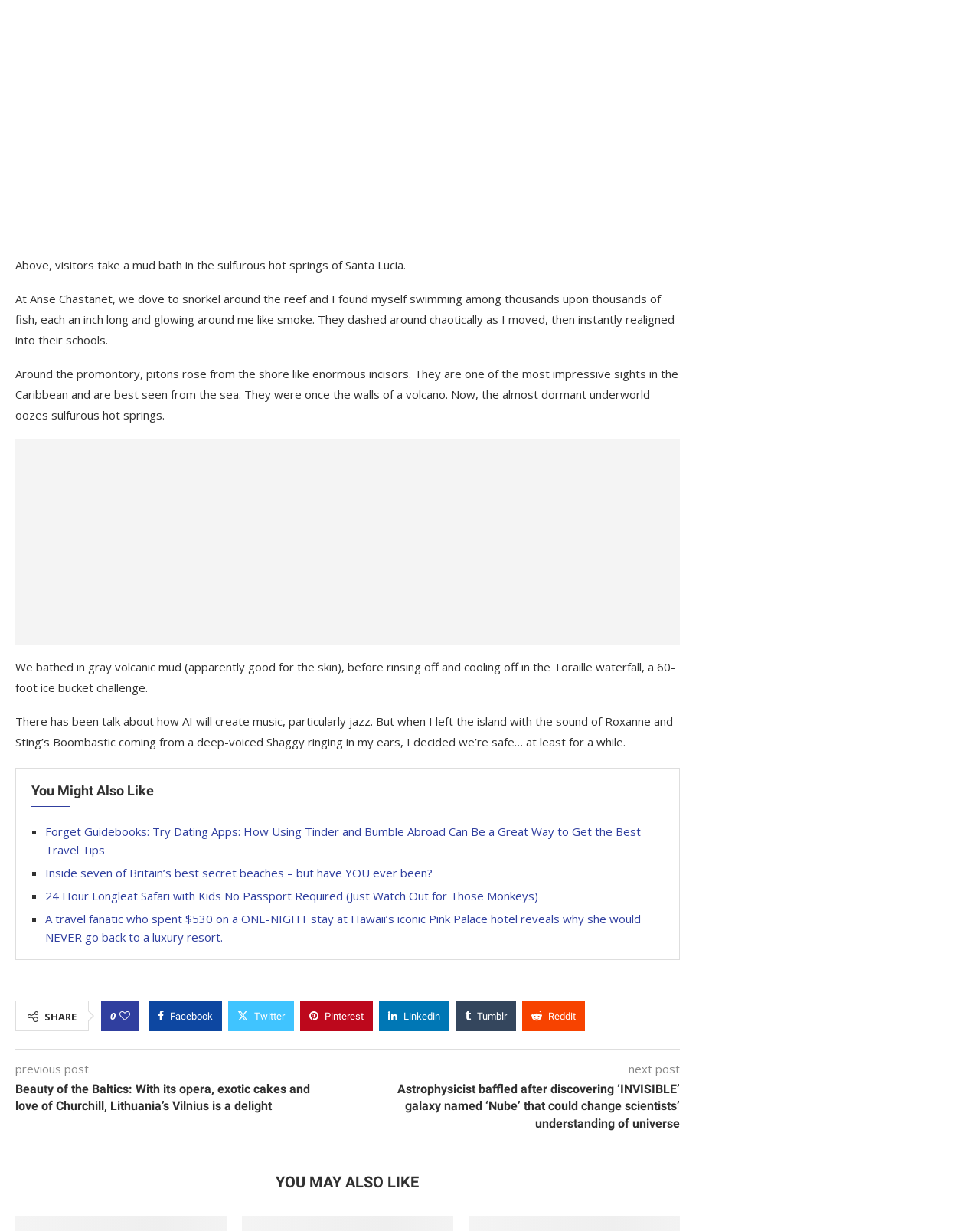Answer this question using a single word or a brief phrase:
How many paragraphs are there in the main text?

4